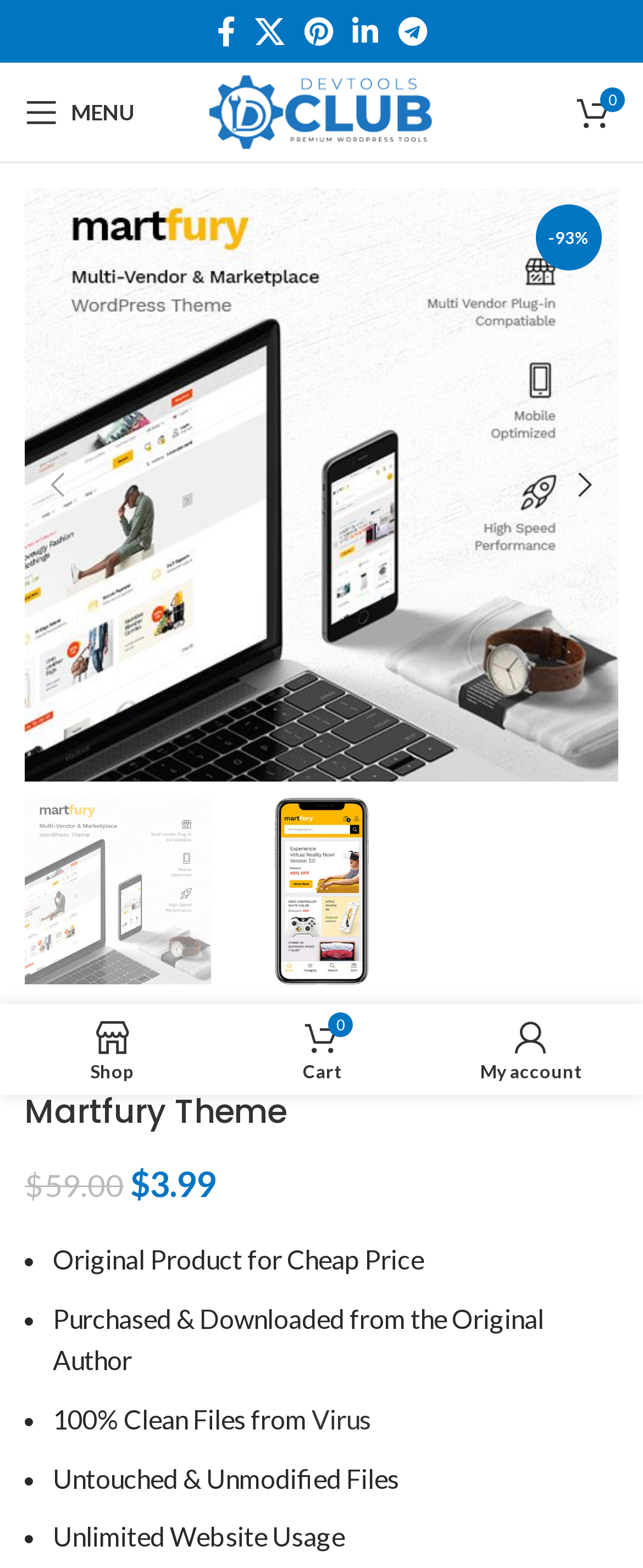Provide the bounding box coordinates for the area that should be clicked to complete the instruction: "Go to previous product".

[0.808, 0.654, 0.859, 0.675]